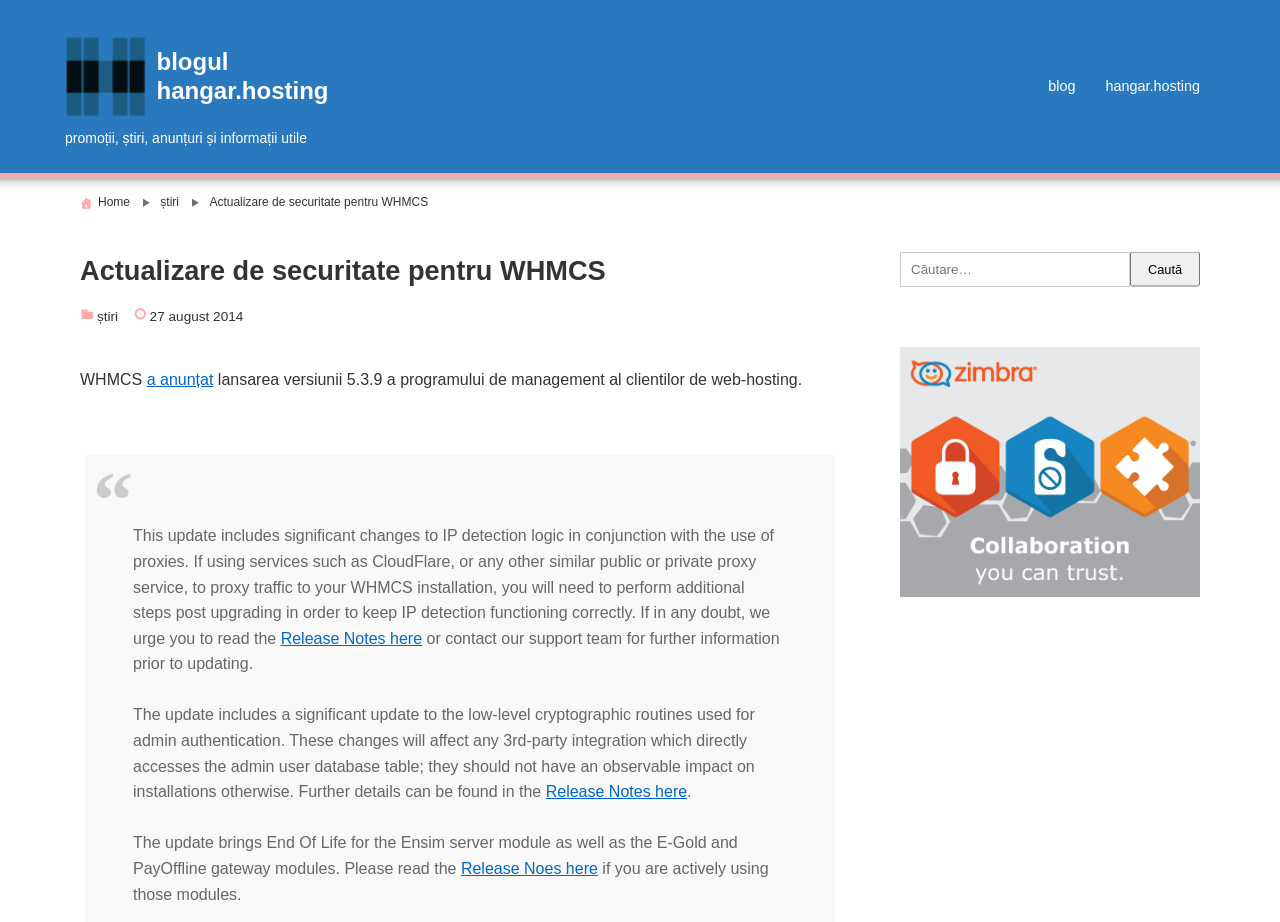Give a one-word or short phrase answer to this question: 
What is the date of the security update?

27 august 2014